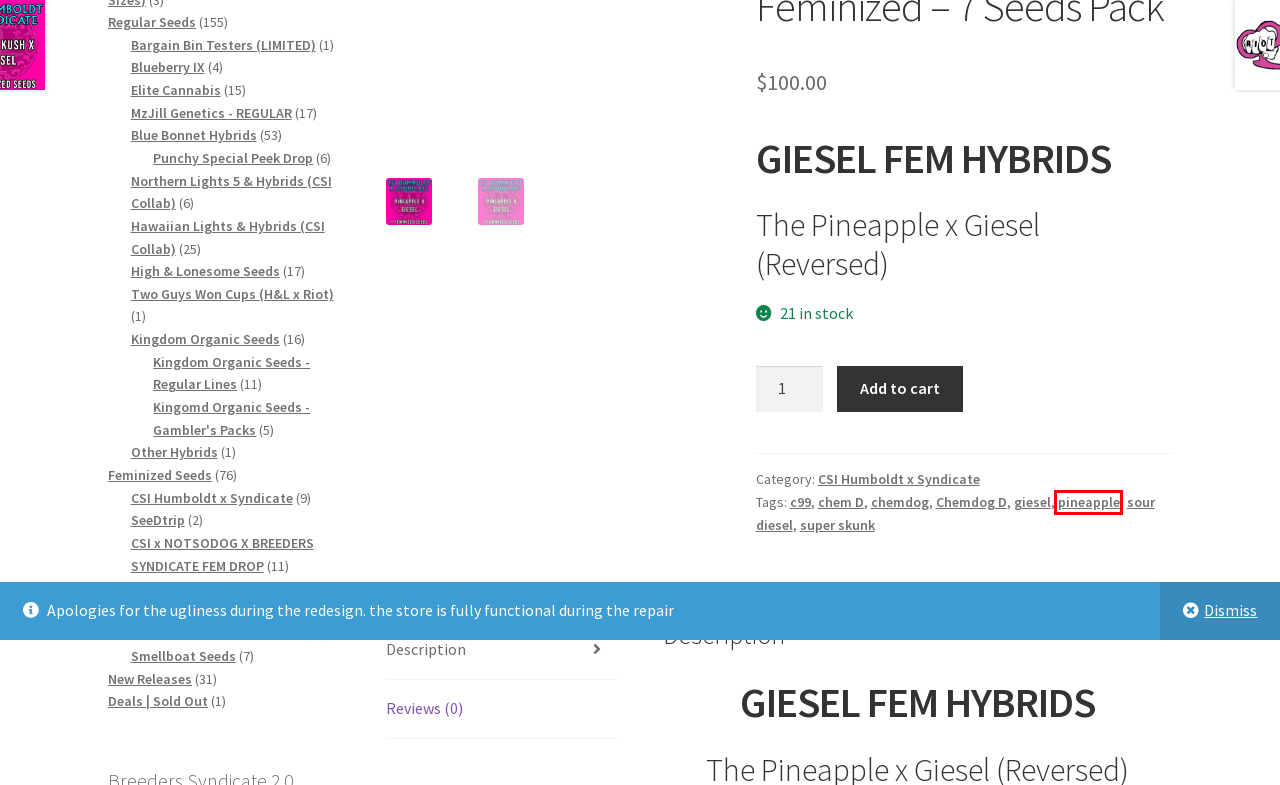Consider the screenshot of a webpage with a red bounding box around an element. Select the webpage description that best corresponds to the new page after clicking the element inside the red bounding box. Here are the candidates:
A. pineapple Archives -
B. CSI x NOTSODOG X BREEDERS SYNDICATE FEM DROP Archives -
C. chem D Archives -
D. Kingdom Organic Seeds - Regular Lines Archives -
E. sour diesel Archives -
F. Northern Lights 5 & Hybrids (CSI Collab) Archives -
G. Two Guys Won Cups (H&L x Riot) Archives -
H. giesel Archives -

A